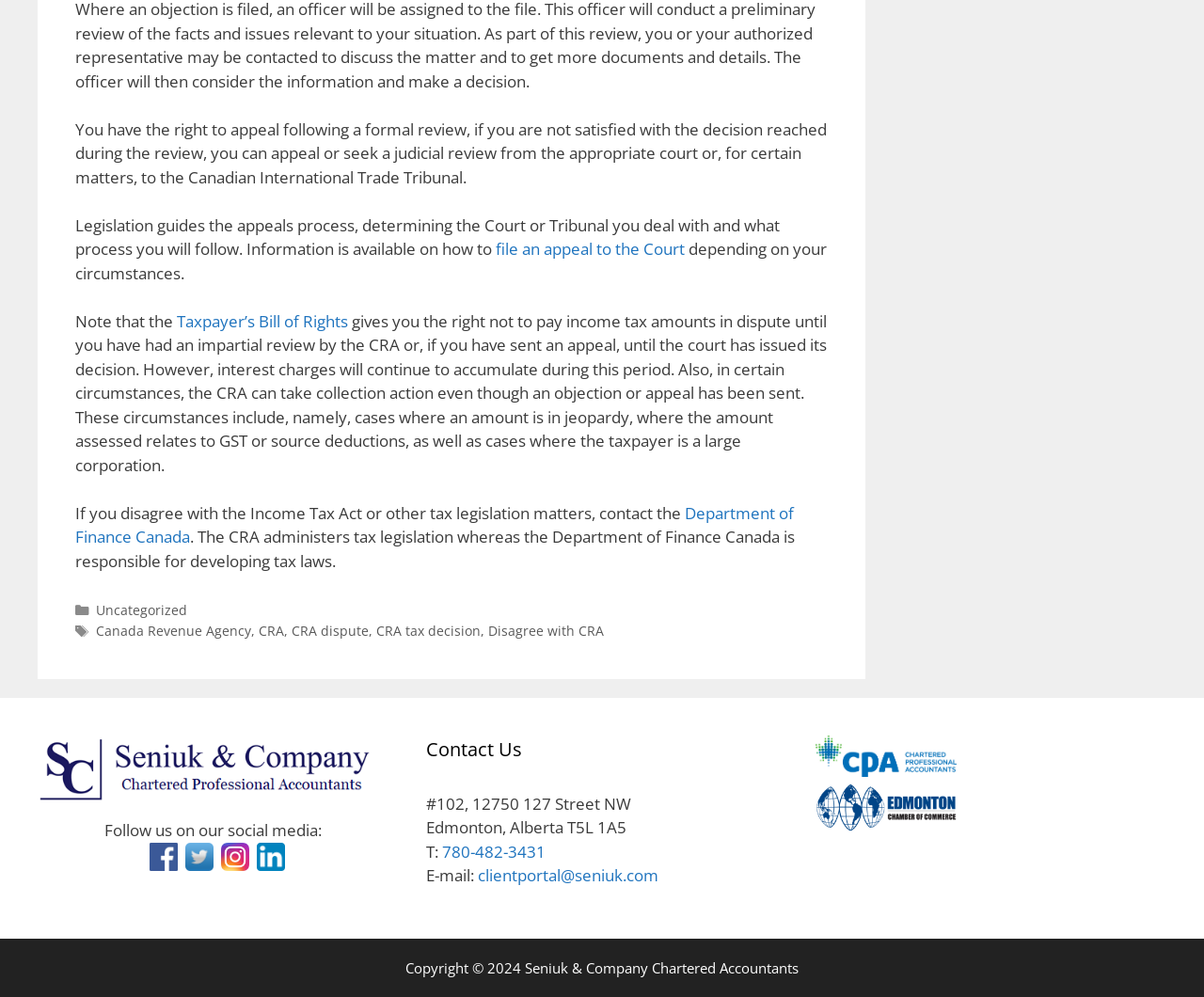From the details in the image, provide a thorough response to the question: What is the address of the organization?

The StaticText element with ID 342 mentions the address of the organization as #102, 12750 127 Street NW, which is located in Edmonton, Alberta T5L 1A5.